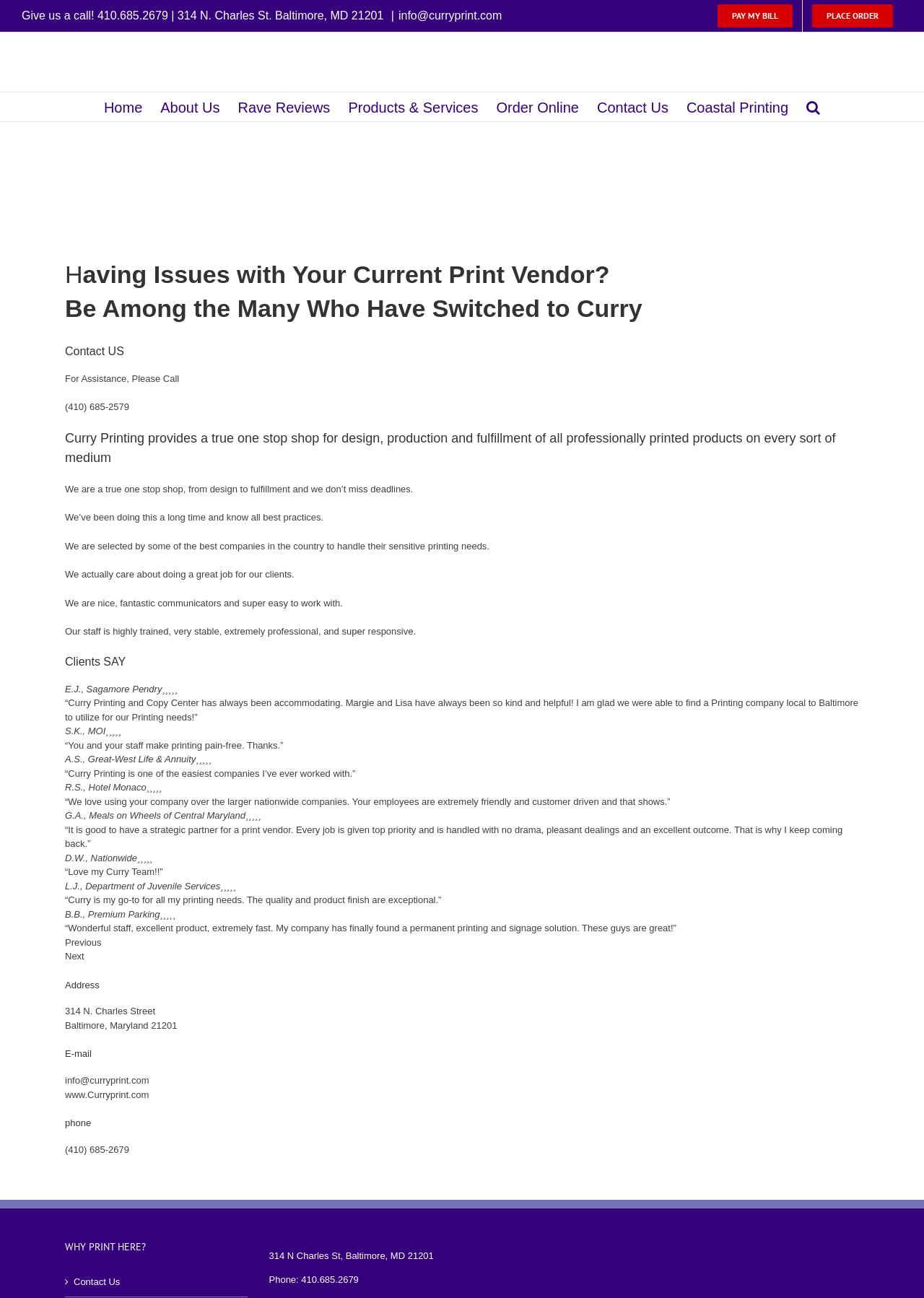Analyze the image and answer the question with as much detail as possible: 
What do clients say about Curry Printing?

I found this information by reading the 'Clients SAY' section of the webpage, where there are several quotes from clients praising Curry Printing's services.